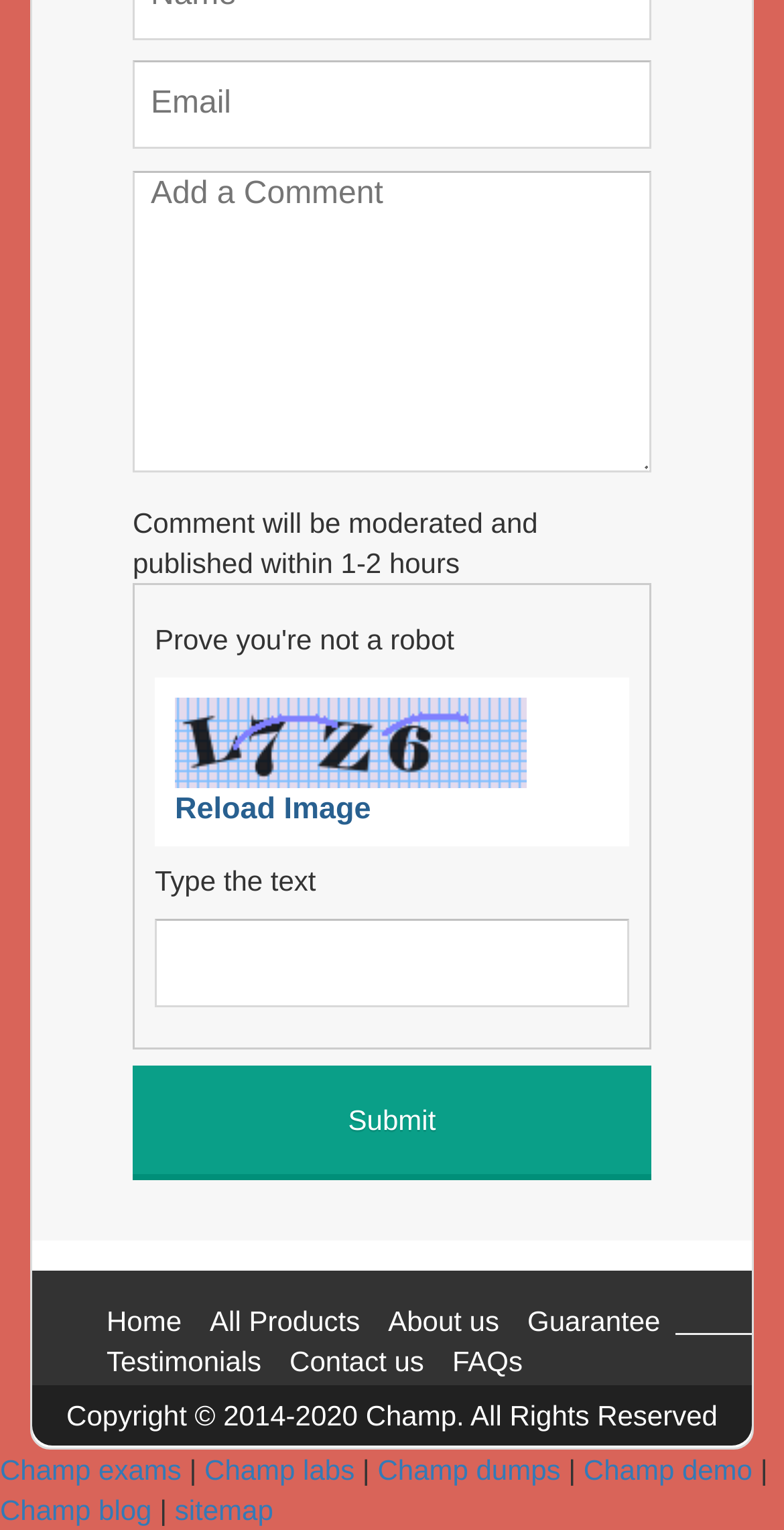Identify the bounding box coordinates of the section that should be clicked to achieve the task described: "Add a comment".

[0.169, 0.112, 0.831, 0.309]